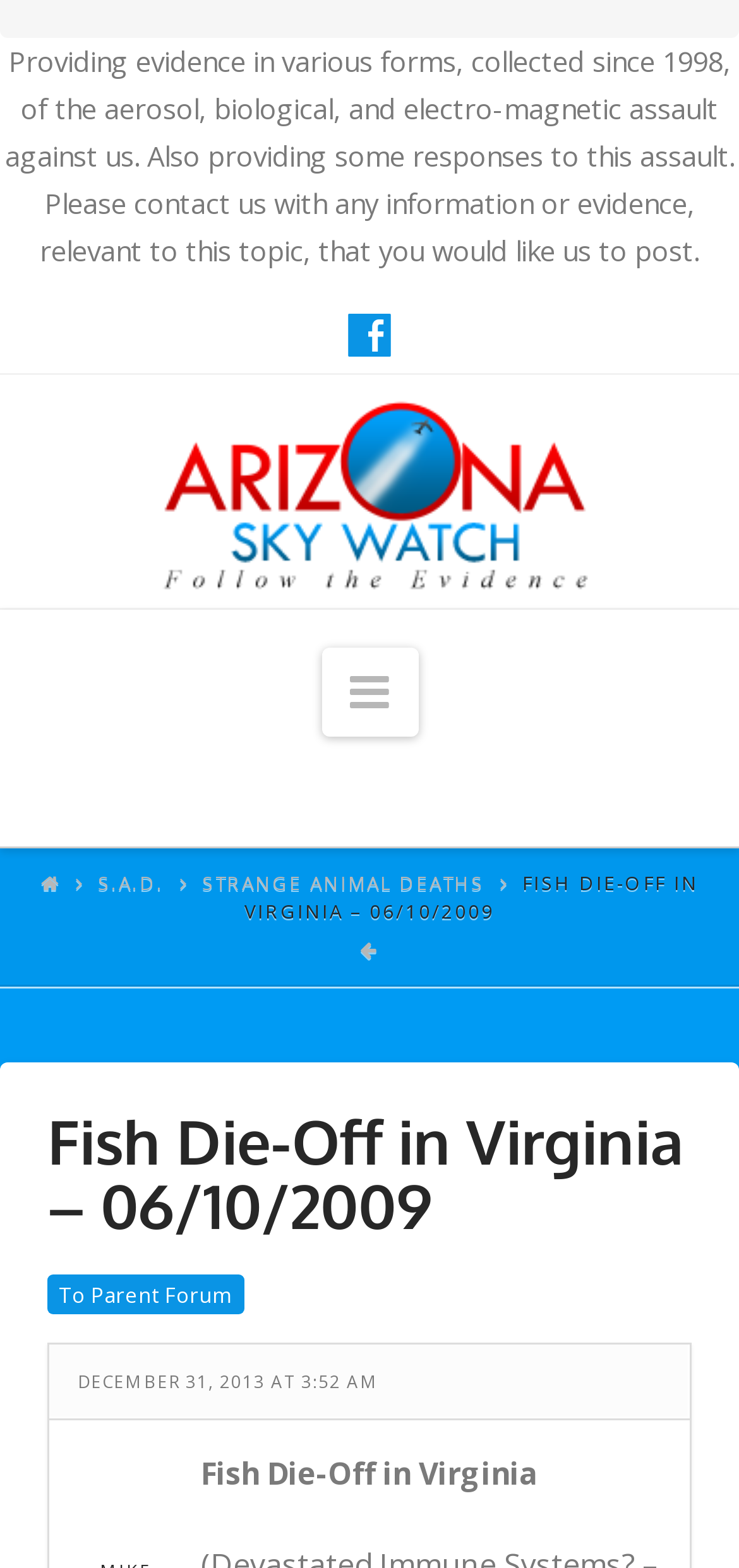Find the bounding box coordinates of the clickable element required to execute the following instruction: "Navigate to the 'CONTACT' page". Provide the coordinates as four float numbers between 0 and 1, i.e., [left, top, right, bottom].

[0.0, 0.859, 1.0, 0.903]